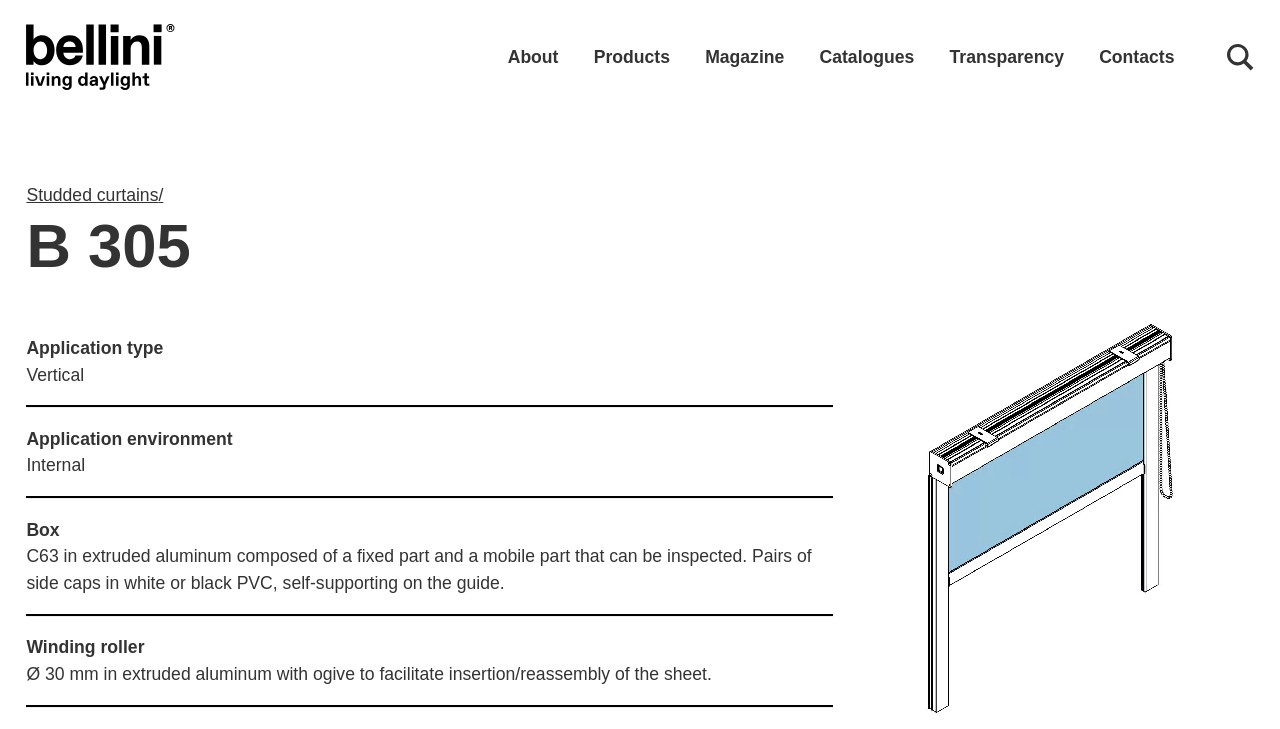What is the application type?
Refer to the image and provide a one-word or short phrase answer.

Vertical